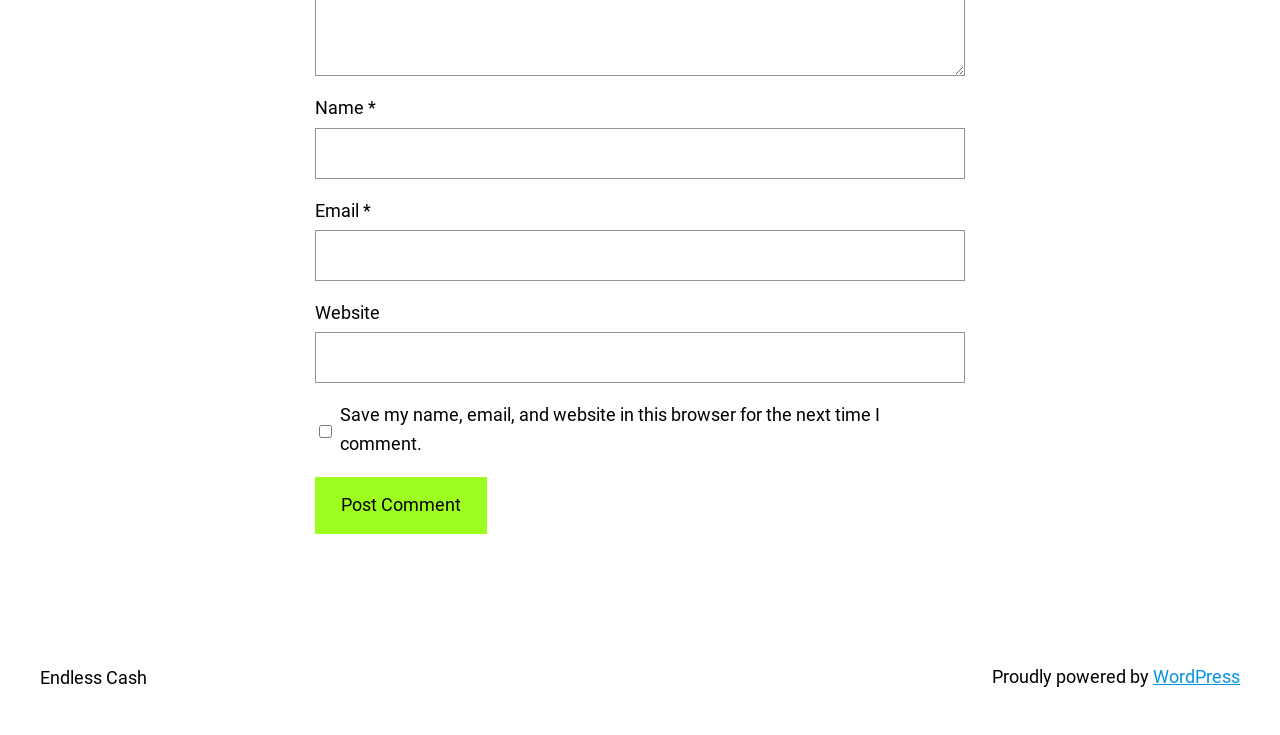What is the relationship between the 'Email' field and the 'email-notes' description?
Provide a one-word or short-phrase answer based on the image.

Associated